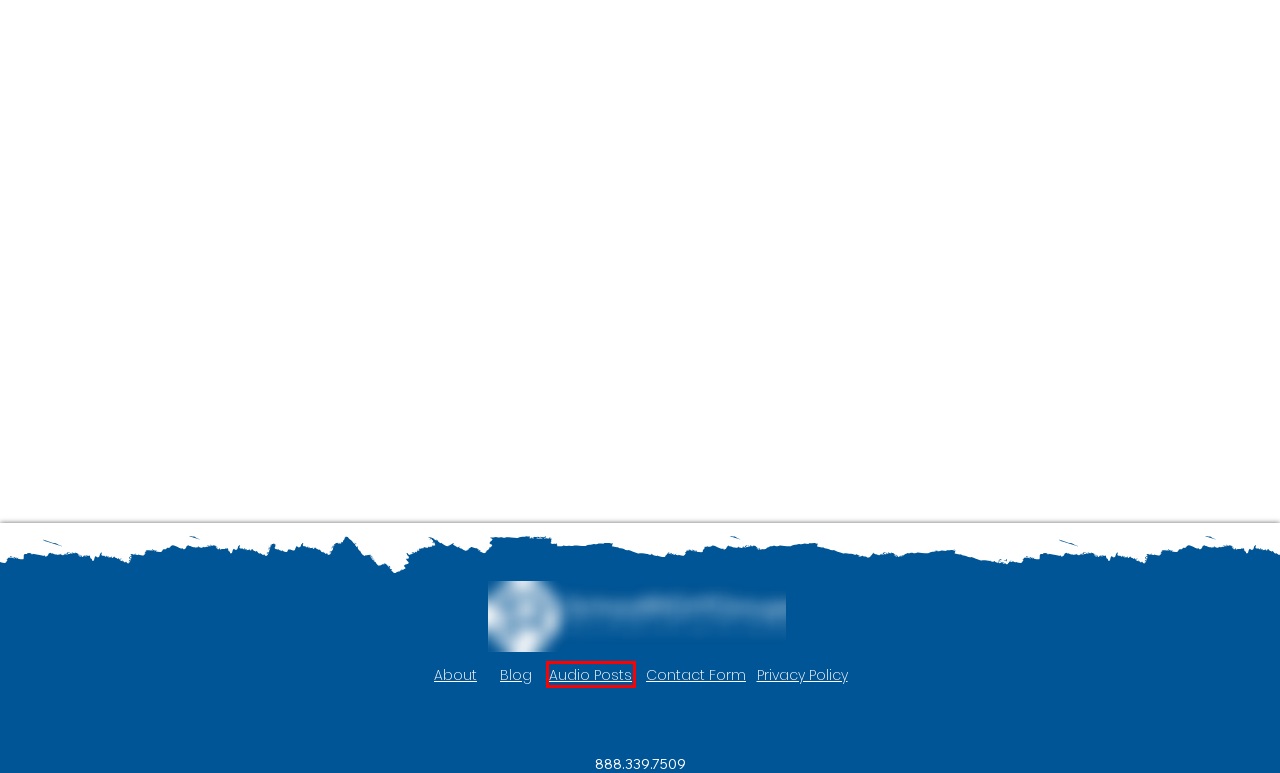Given a webpage screenshot with a red bounding box around a particular element, identify the best description of the new webpage that will appear after clicking on the element inside the red bounding box. Here are the candidates:
A. About | SchoolRIGHT Surveys
B. TrustED Self-Assessments | SchoolRIGHT Surveys
C. Resources | The SchoolRIGHTGroup
D. Blog | SchoolRIGHT Surveys
E. Contact Us | SchoolRIGHT Surveys
F. Privacy Policy | The SchoolRIGHTGroup
G. School Surveys | The SchoolRIGHTGroup
H. Audio Posts | The SchoolRIGHTGroup

H